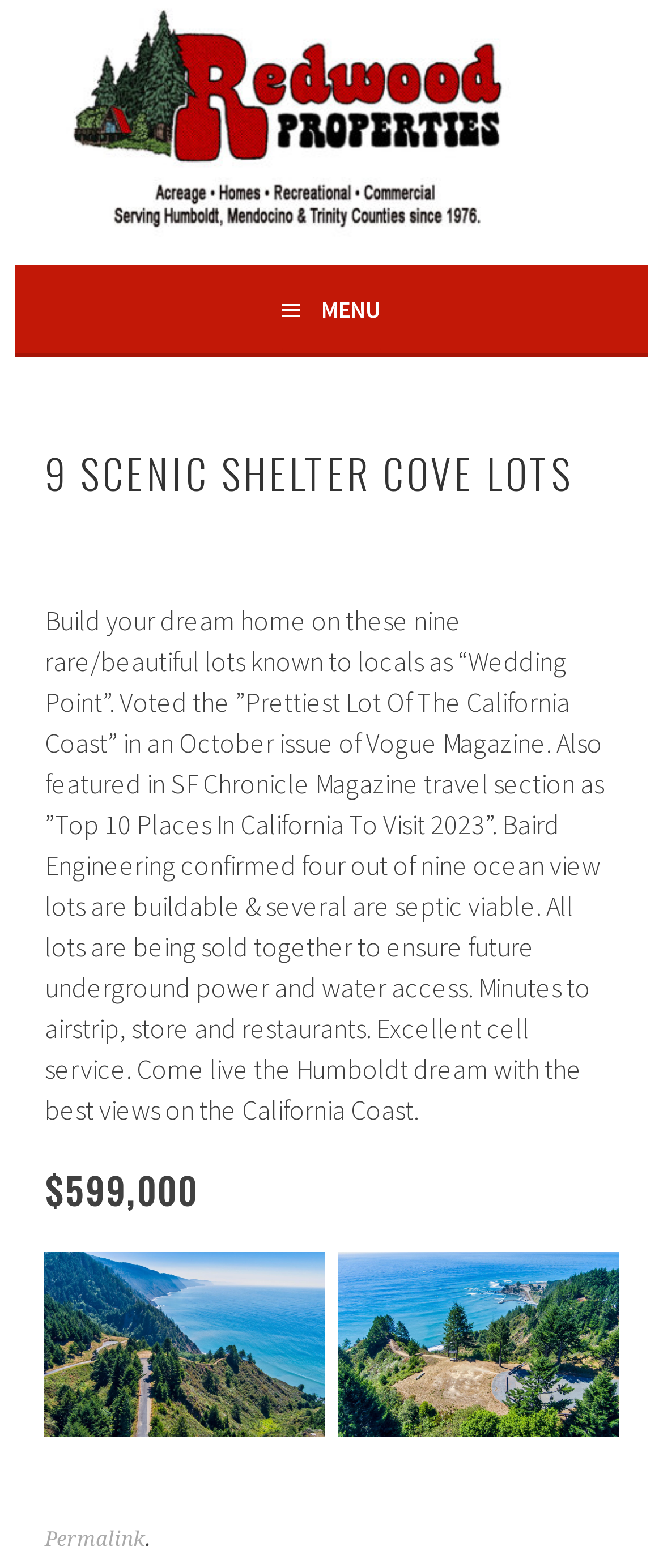Could you please study the image and provide a detailed answer to the question:
What is the location of the lots?

The webpage provides the address '831 REDWOOD DRIVE, GARBERVILLE, CALIFORNIA 95542' which indicates the location of the lots.